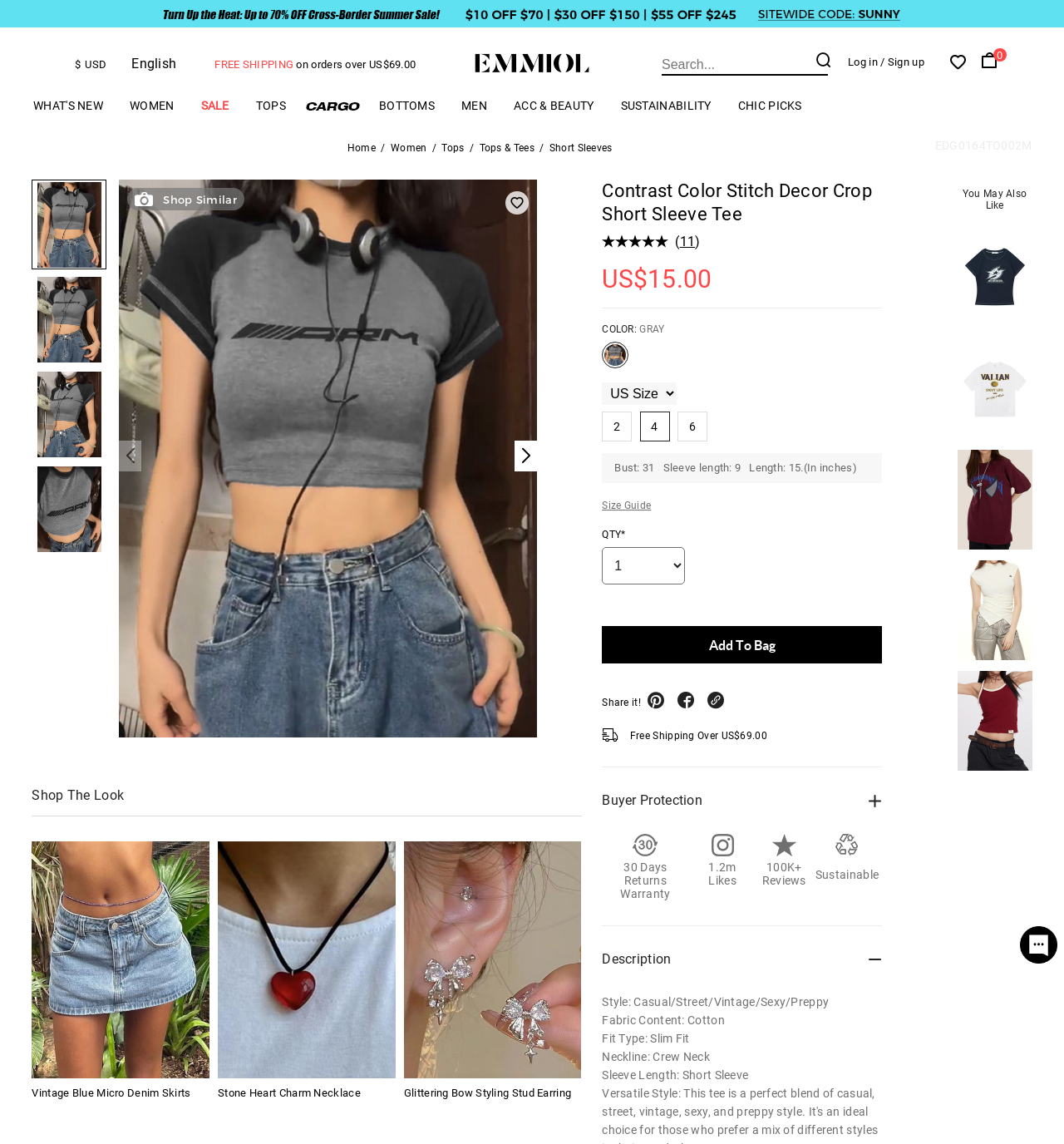What is the color of the Contrast Color Stitch Decor Crop Short Sleeve Tee? Examine the screenshot and reply using just one word or a brief phrase.

GRAY